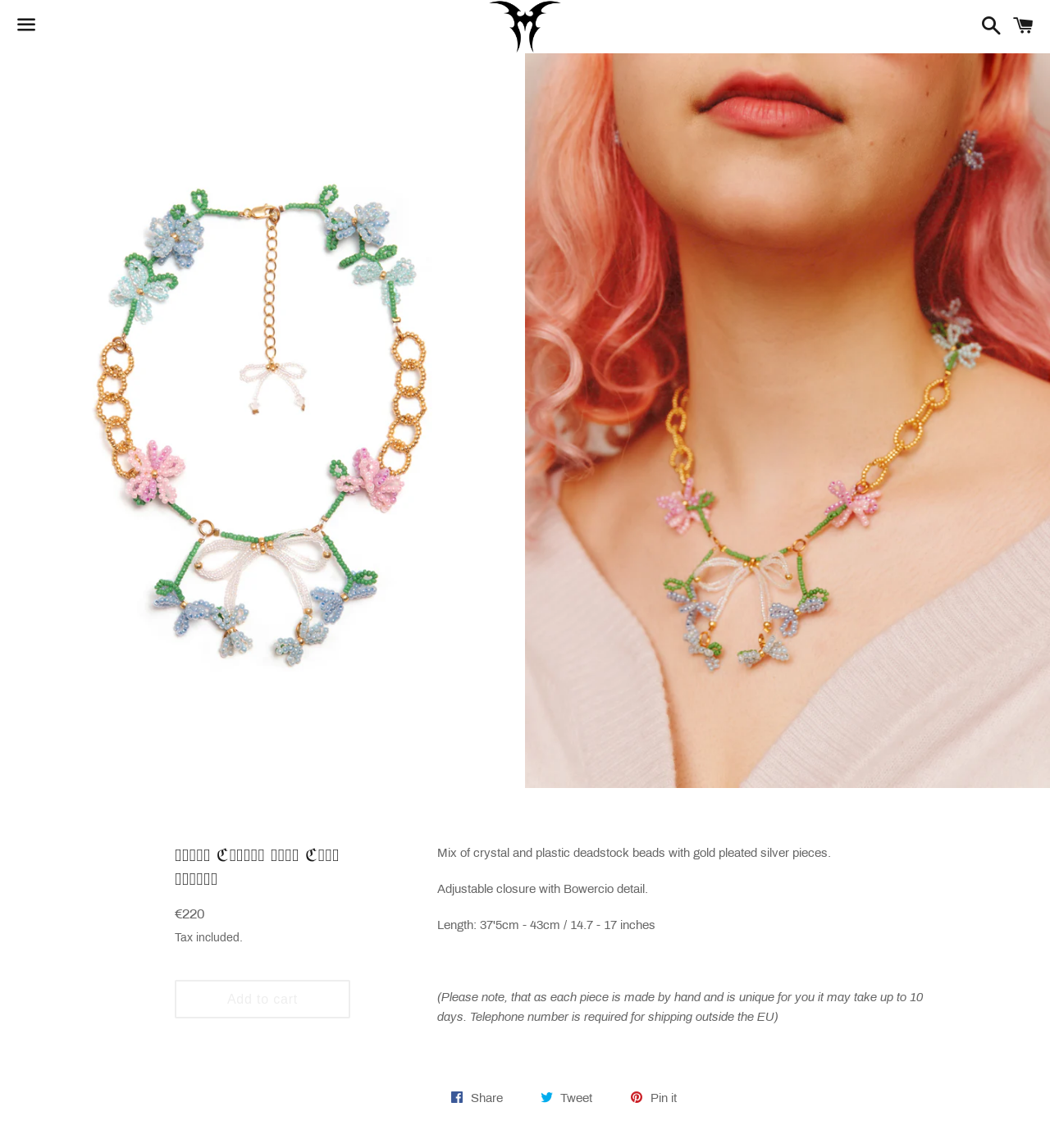What is the material of the beads?
Ensure your answer is thorough and detailed.

I found the material of the beads by reading the product description which states 'Mix of crystal and plastic deadstock beads with gold pleated silver pieces.'.